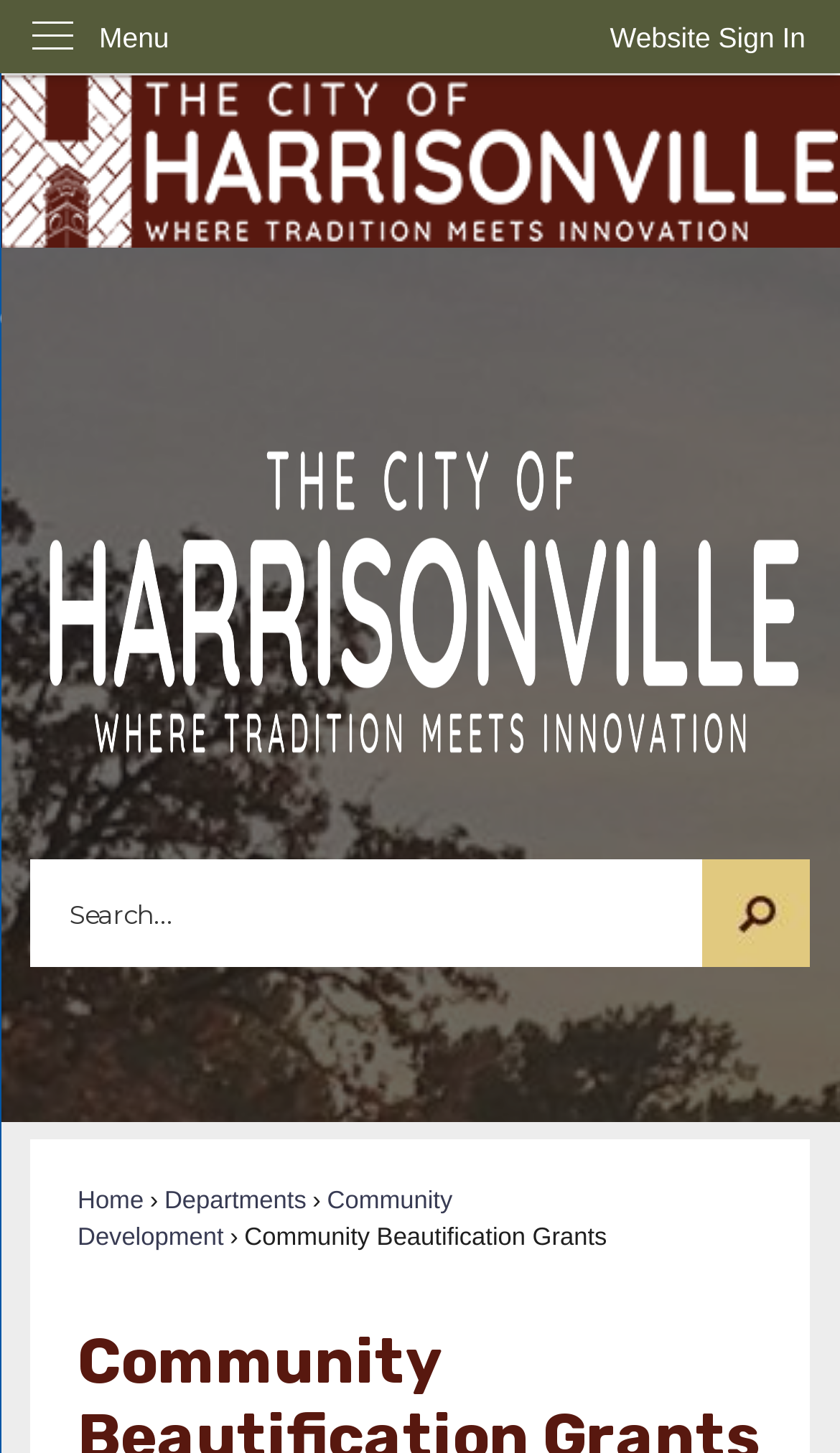Predict the bounding box coordinates for the UI element described as: "Solo Female Travel Tips". The coordinates should be four float numbers between 0 and 1, presented as [left, top, right, bottom].

None